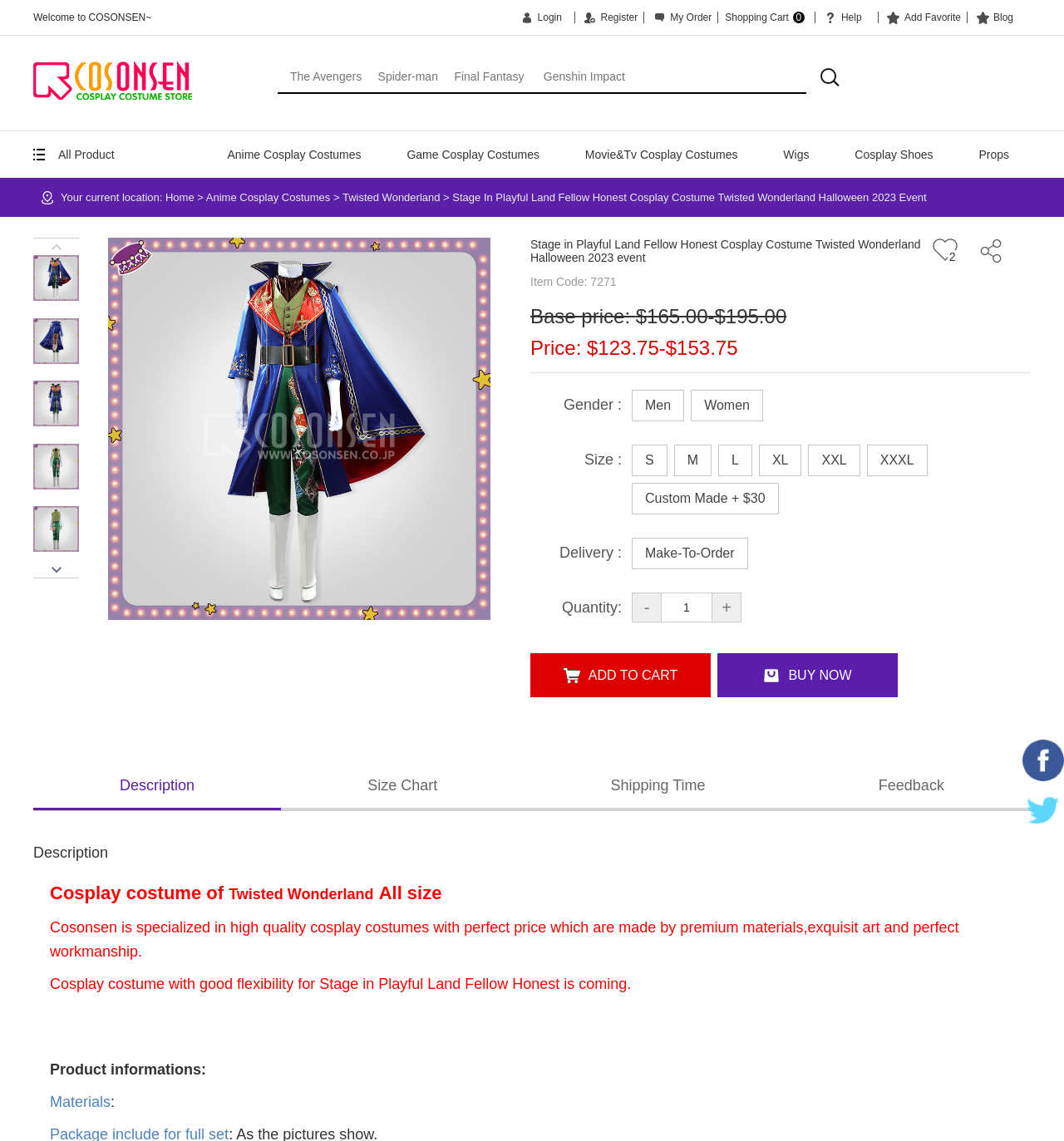Use a single word or phrase to answer the question:
What is the price range of the cosplay costume?

$123.75-$153.75